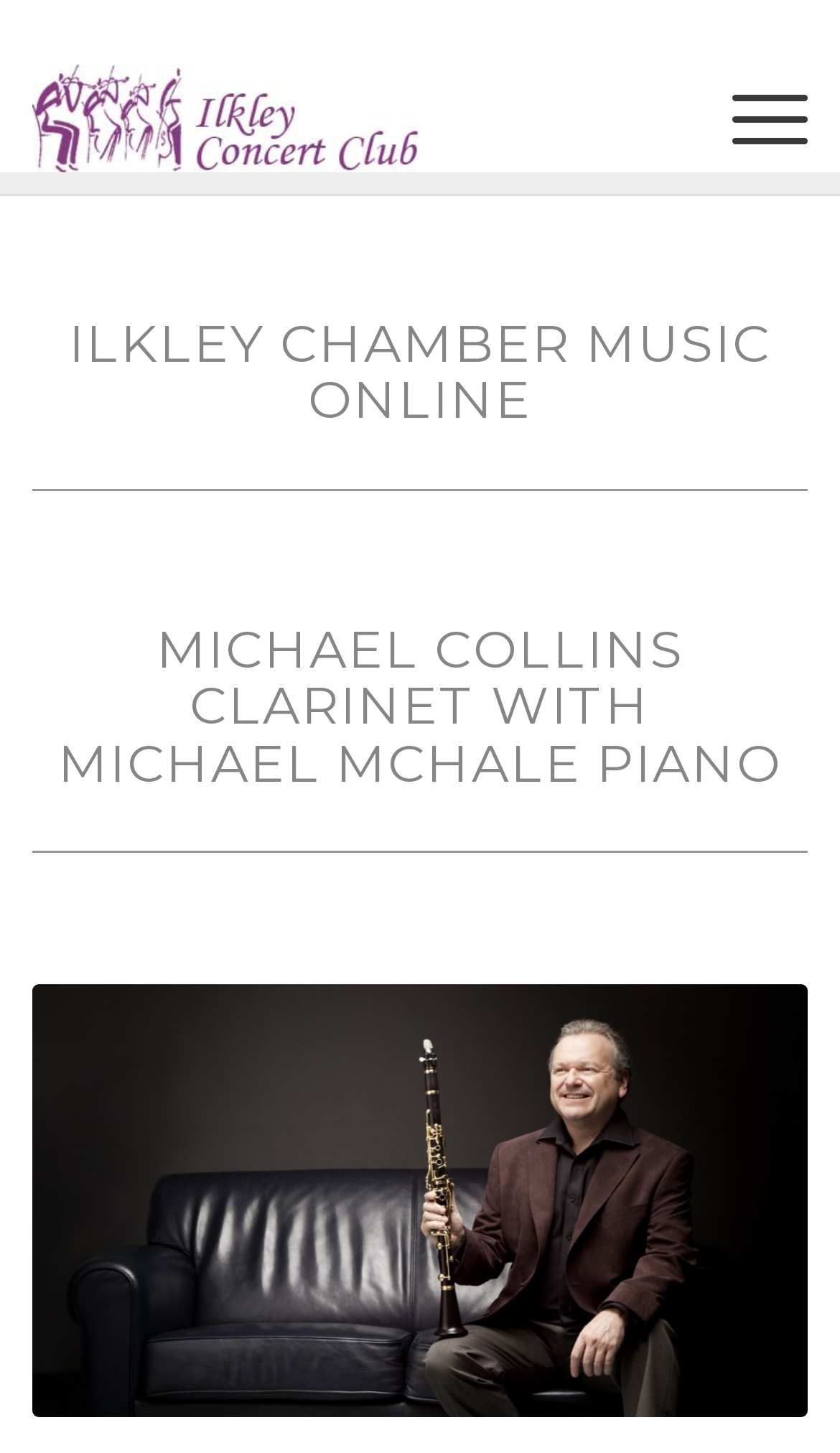Is there an image on the webpage?
Please provide a detailed and thorough answer to the question.

There are two images on the webpage: one is the logo of Ilkley Concert Club, and the other is a larger image that takes up most of the bottom half of the webpage.